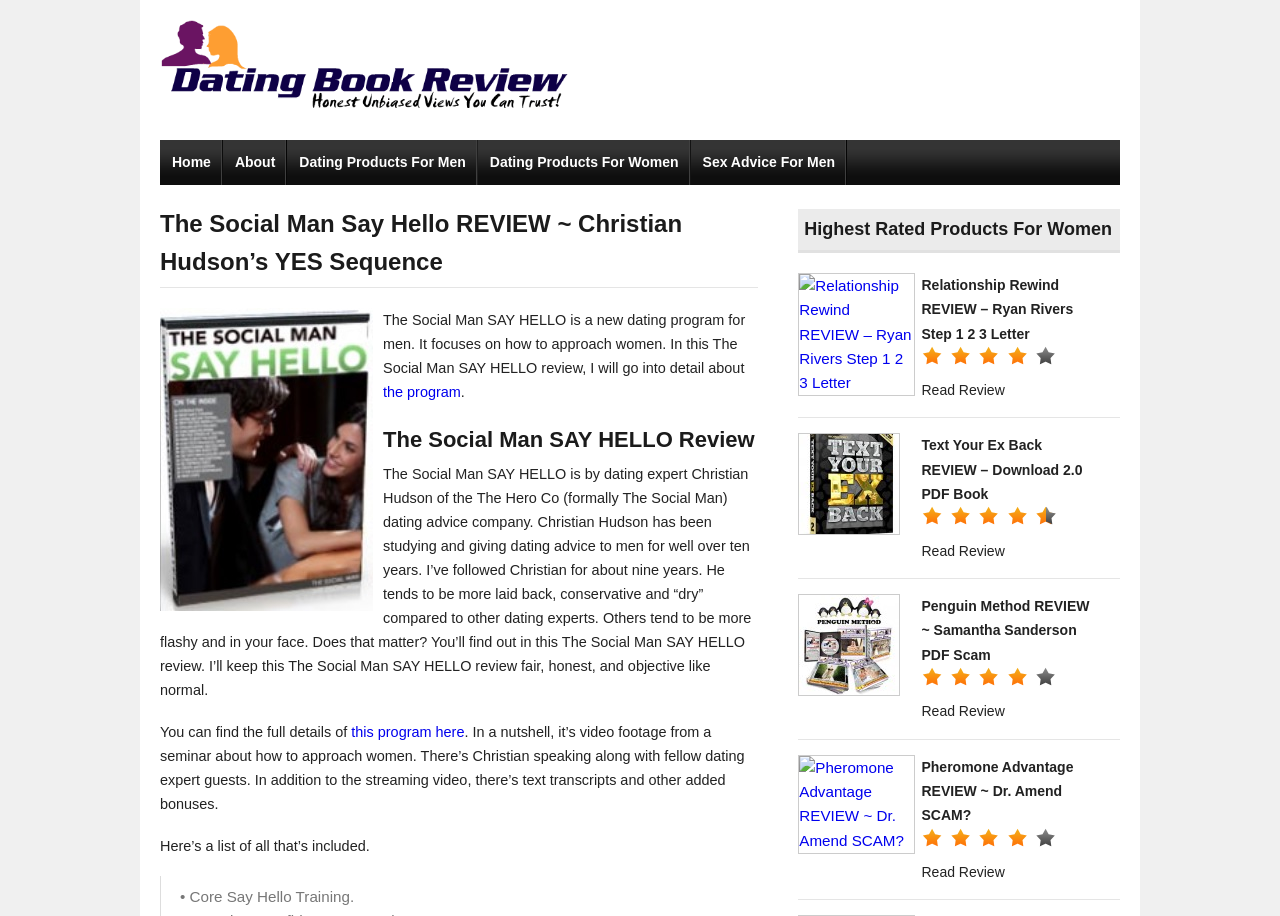Using the format (top-left x, top-left y, bottom-right x, bottom-right y), and given the element description, identify the bounding box coordinates within the screenshot: Dating Products For Men

[0.224, 0.153, 0.373, 0.202]